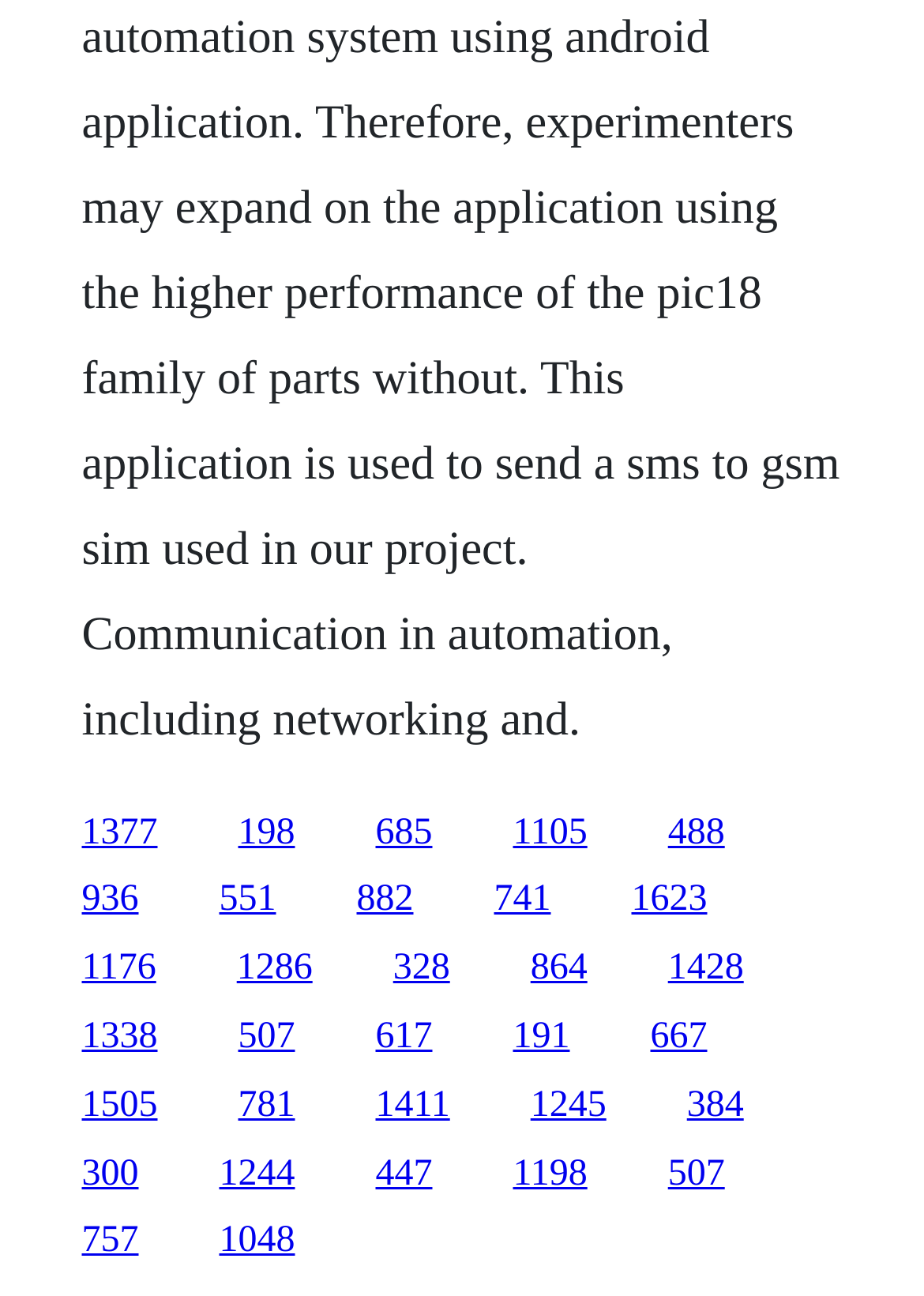Please provide the bounding box coordinates for the UI element as described: "198". The coordinates must be four floats between 0 and 1, represented as [left, top, right, bottom].

[0.258, 0.626, 0.319, 0.657]